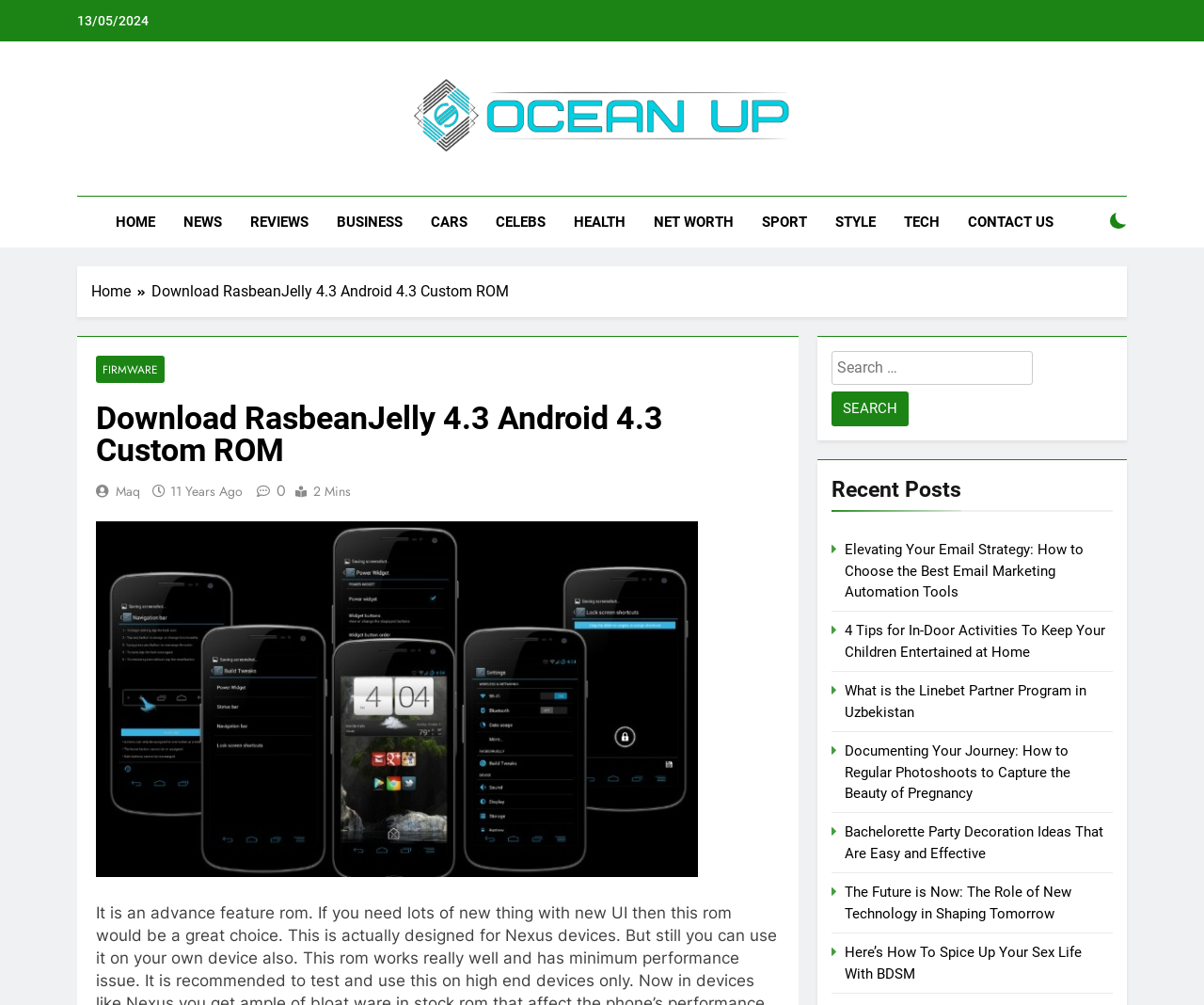Could you identify the text that serves as the heading for this webpage?

Download RasbeanJelly 4.3 Android 4.3 Custom ROM